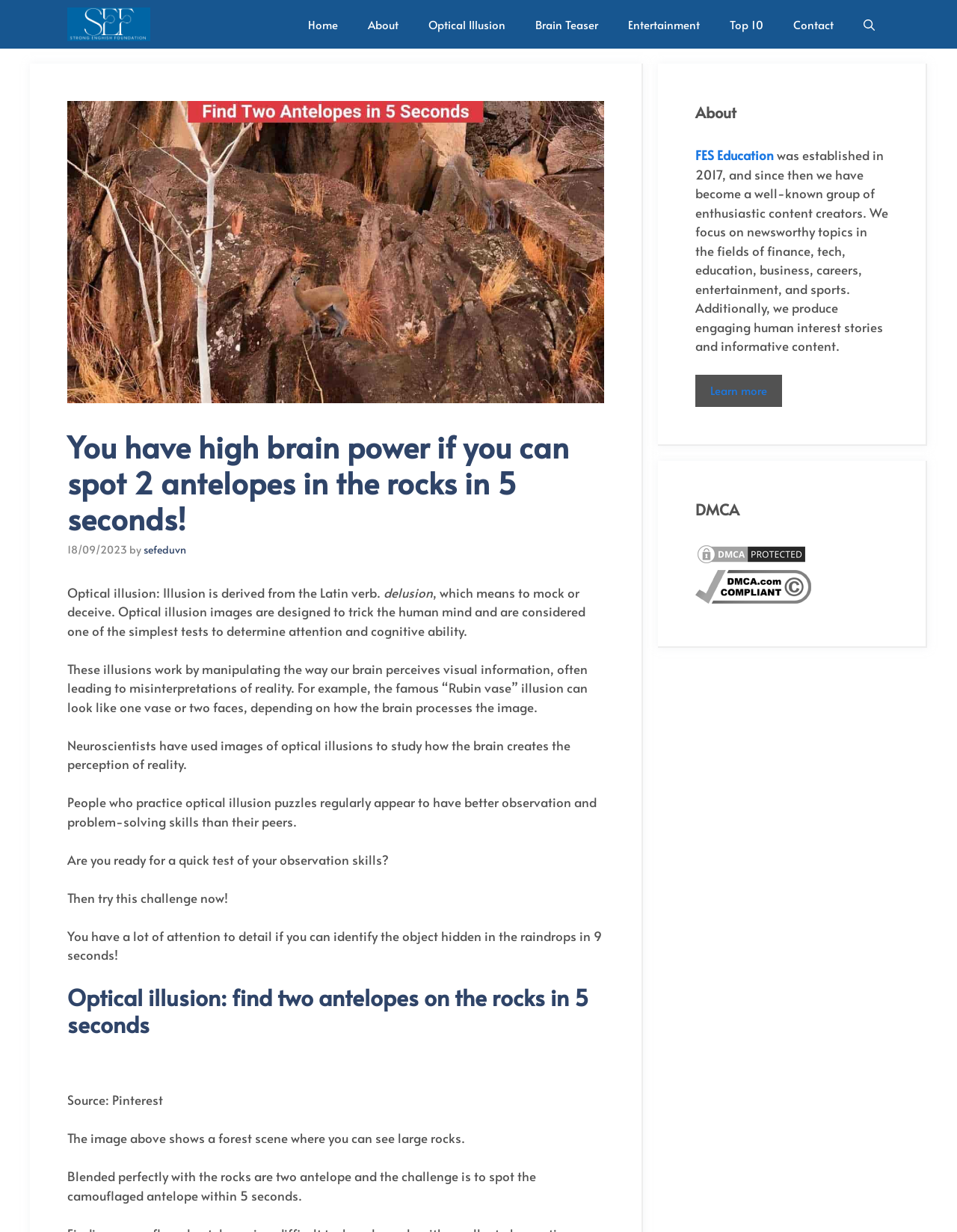Please determine the bounding box coordinates, formatted as (top-left x, top-left y, bottom-right x, bottom-right y), with all values as floating point numbers between 0 and 1. Identify the bounding box of the region described as: sefeduvn

[0.15, 0.44, 0.195, 0.452]